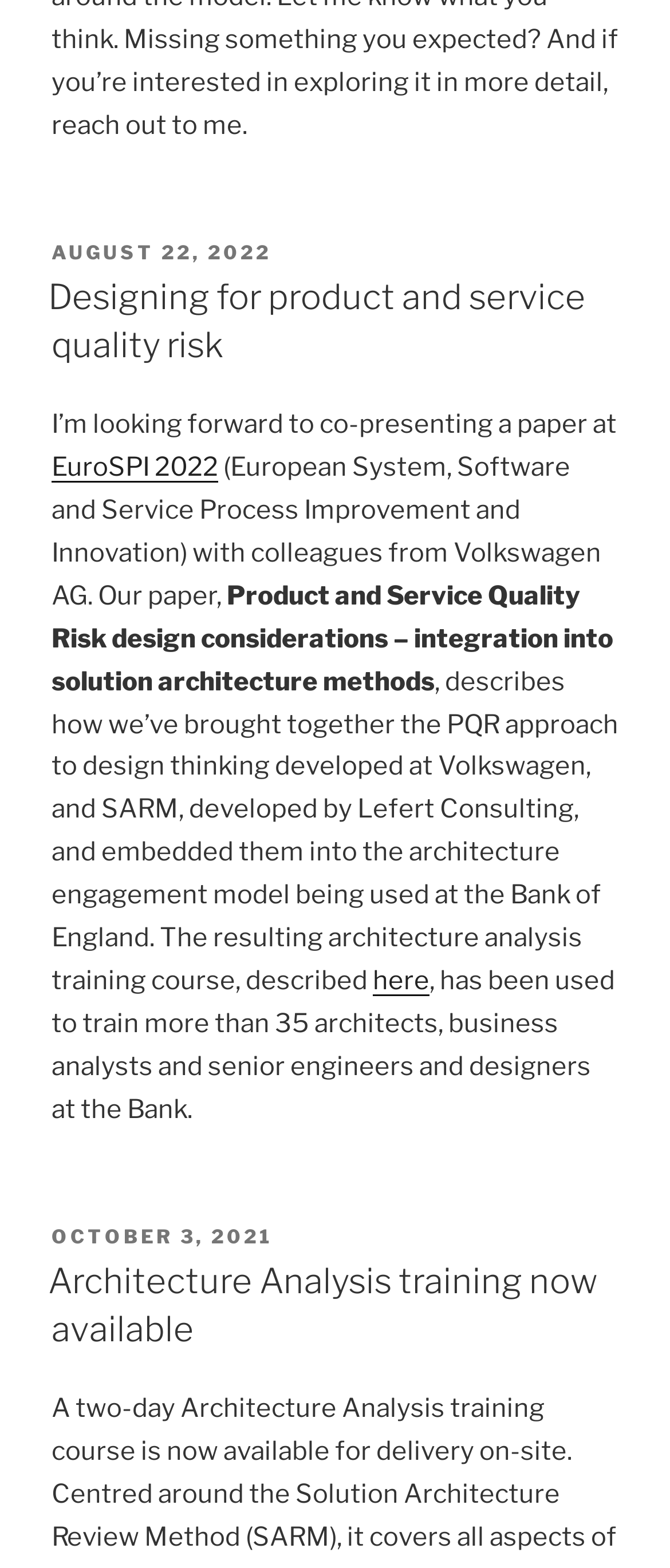Give a concise answer using one word or a phrase to the following question:
How many articles are on this page?

2